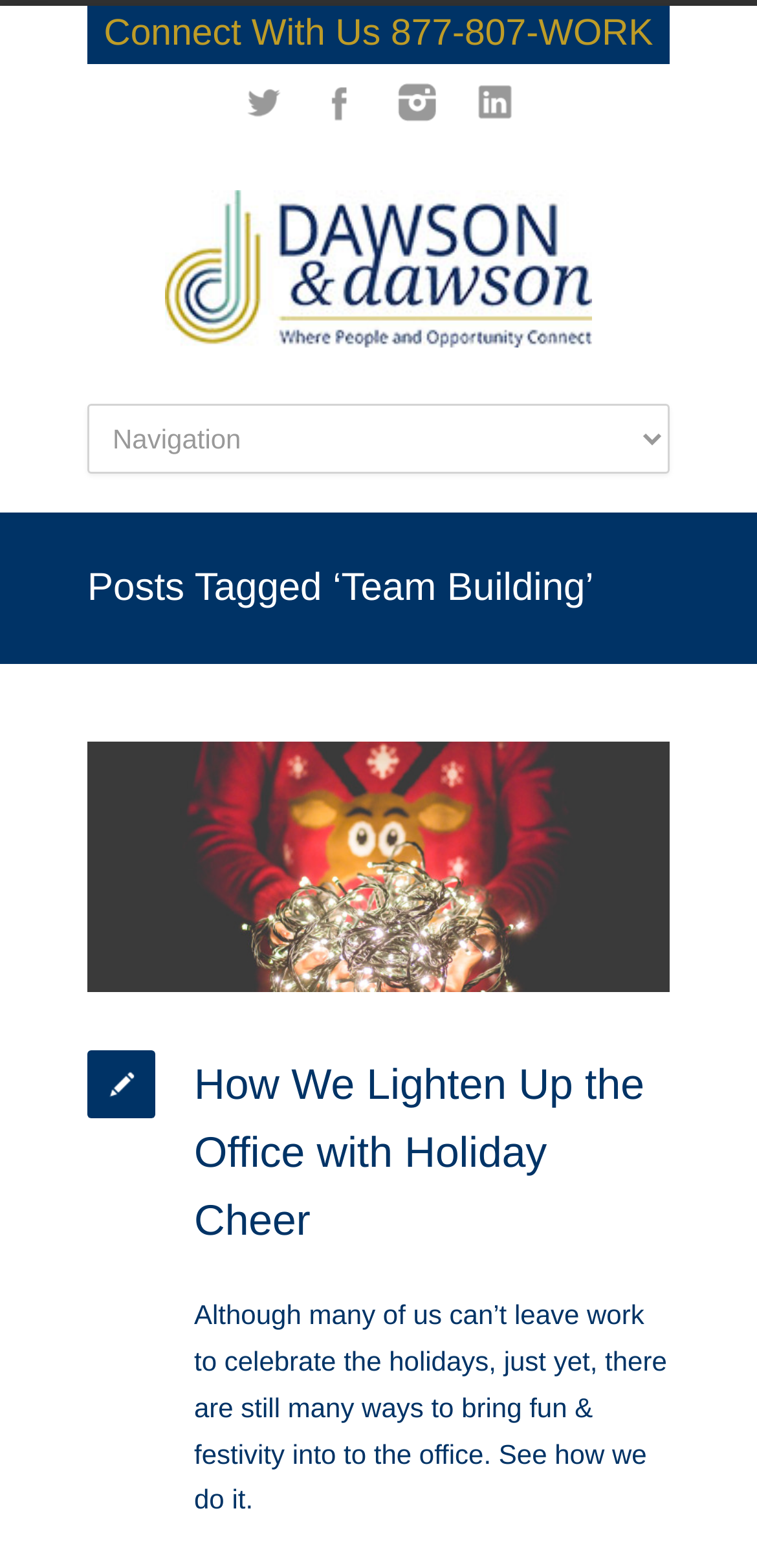Give a concise answer using only one word or phrase for this question:
How many links are there in the webpage?

7